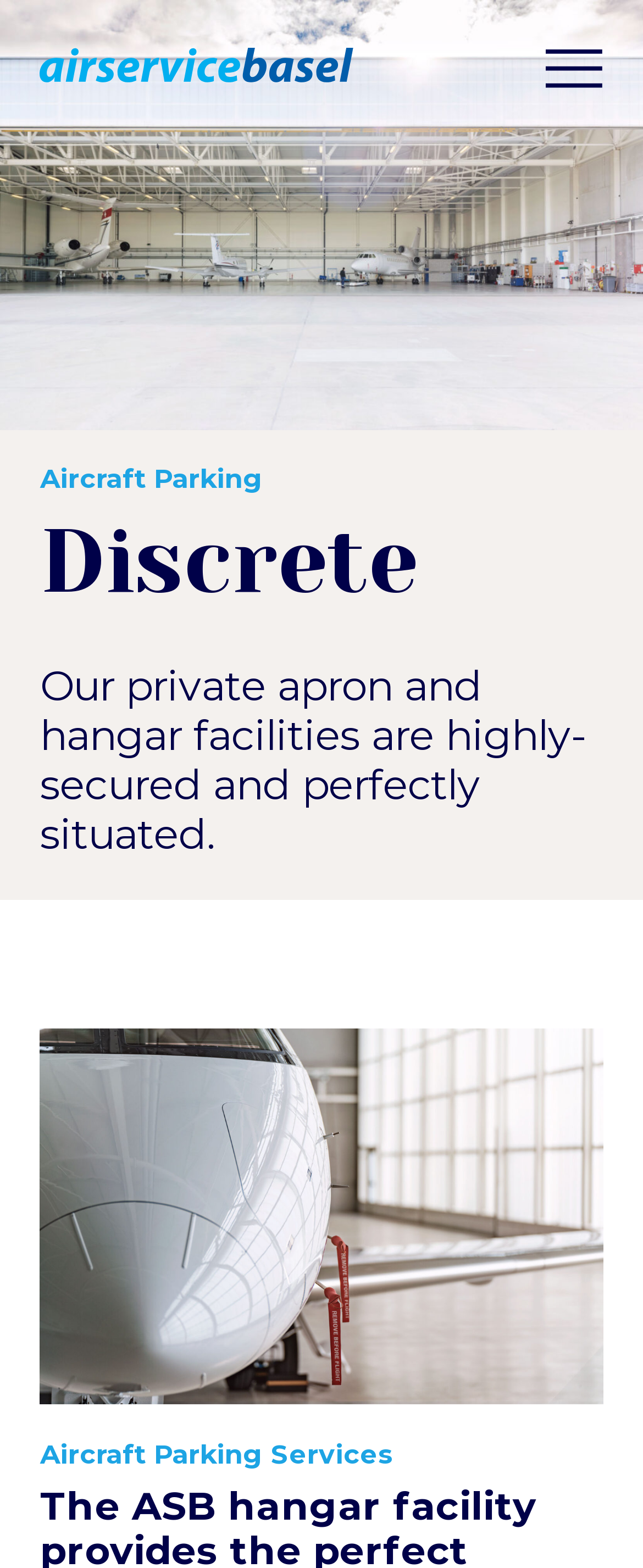What is the tone of the webpage?
Based on the visual content, answer with a single word or a brief phrase.

Discrete